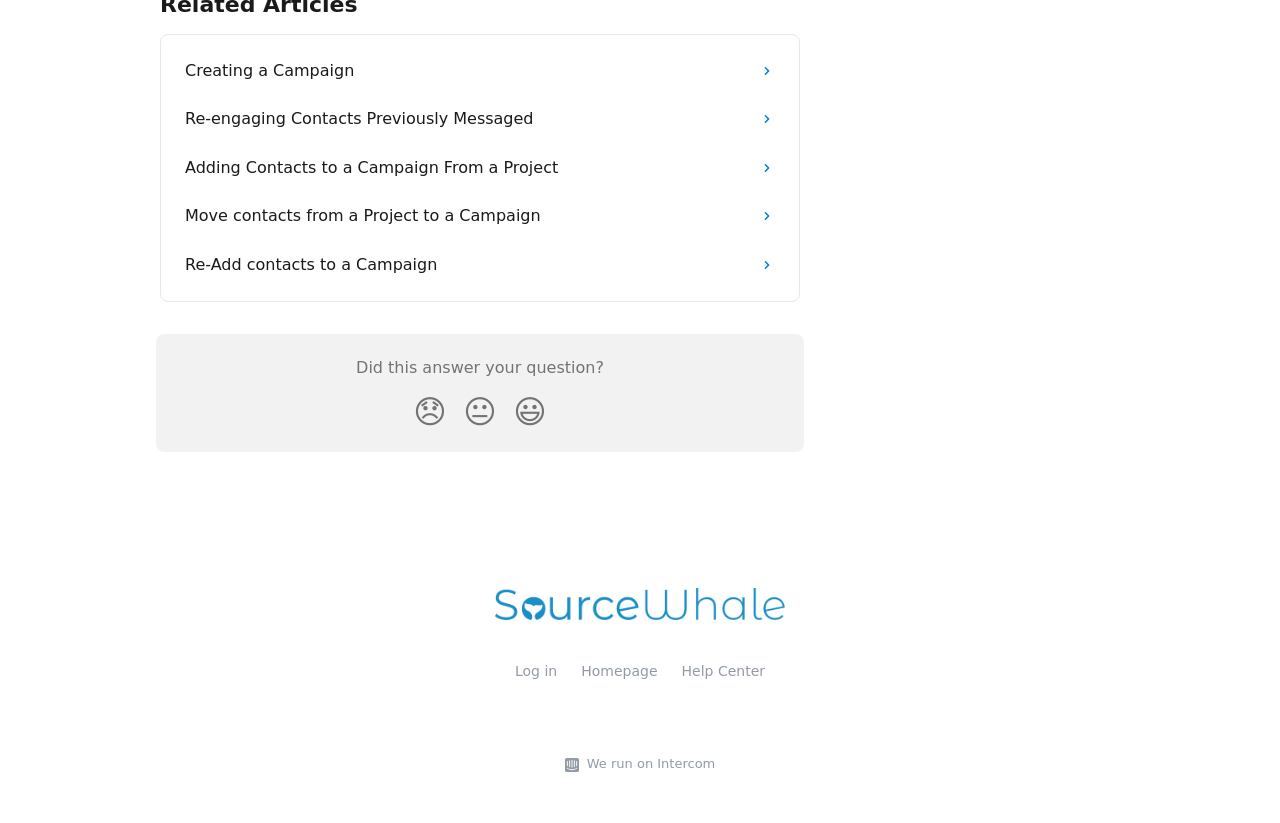Provide the bounding box coordinates for the specified HTML element described in this description: "Re-engaging Contacts Previously Messaged". The coordinates should be four float numbers ranging from 0 to 1, in the format [left, top, right, bottom].

[0.135, 0.116, 0.615, 0.175]